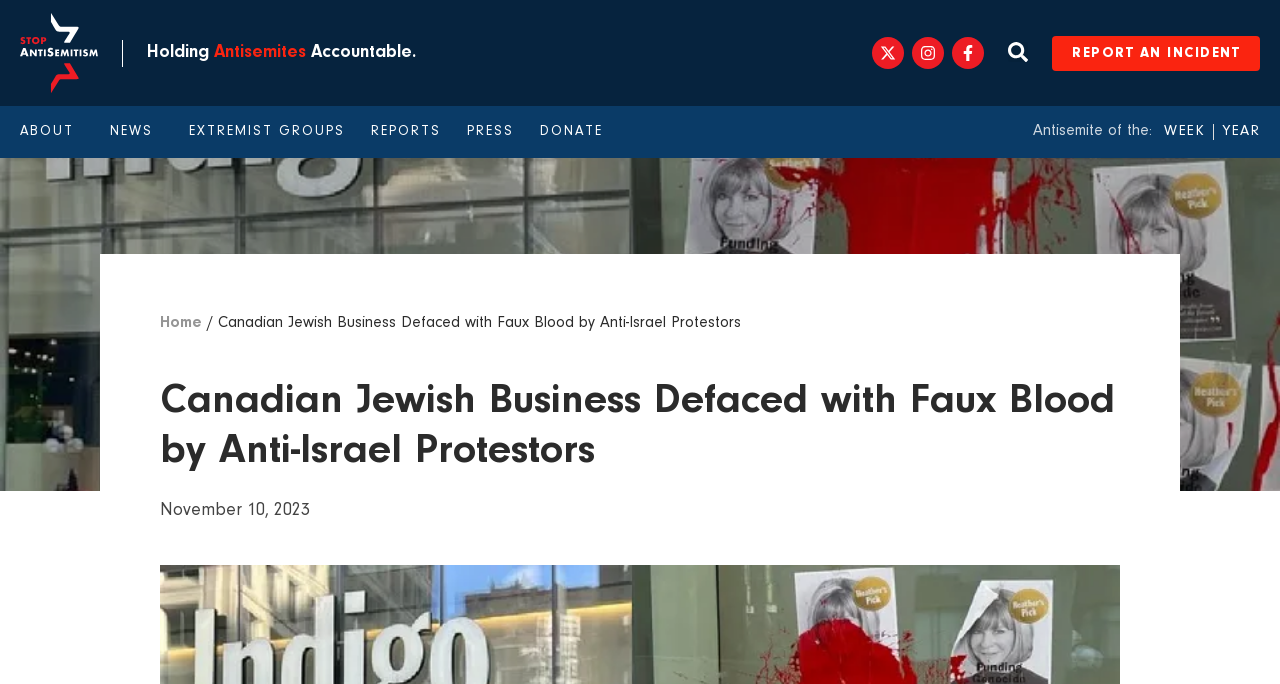What is the purpose of the 'REPORT AN INCIDENT' link?
Using the details shown in the screenshot, provide a comprehensive answer to the question.

The 'REPORT AN INCIDENT' link is likely used to report incidents of antisemitism or other hate crimes, as the webpage is focused on holding antisemites accountable and has a section for reporting incidents.